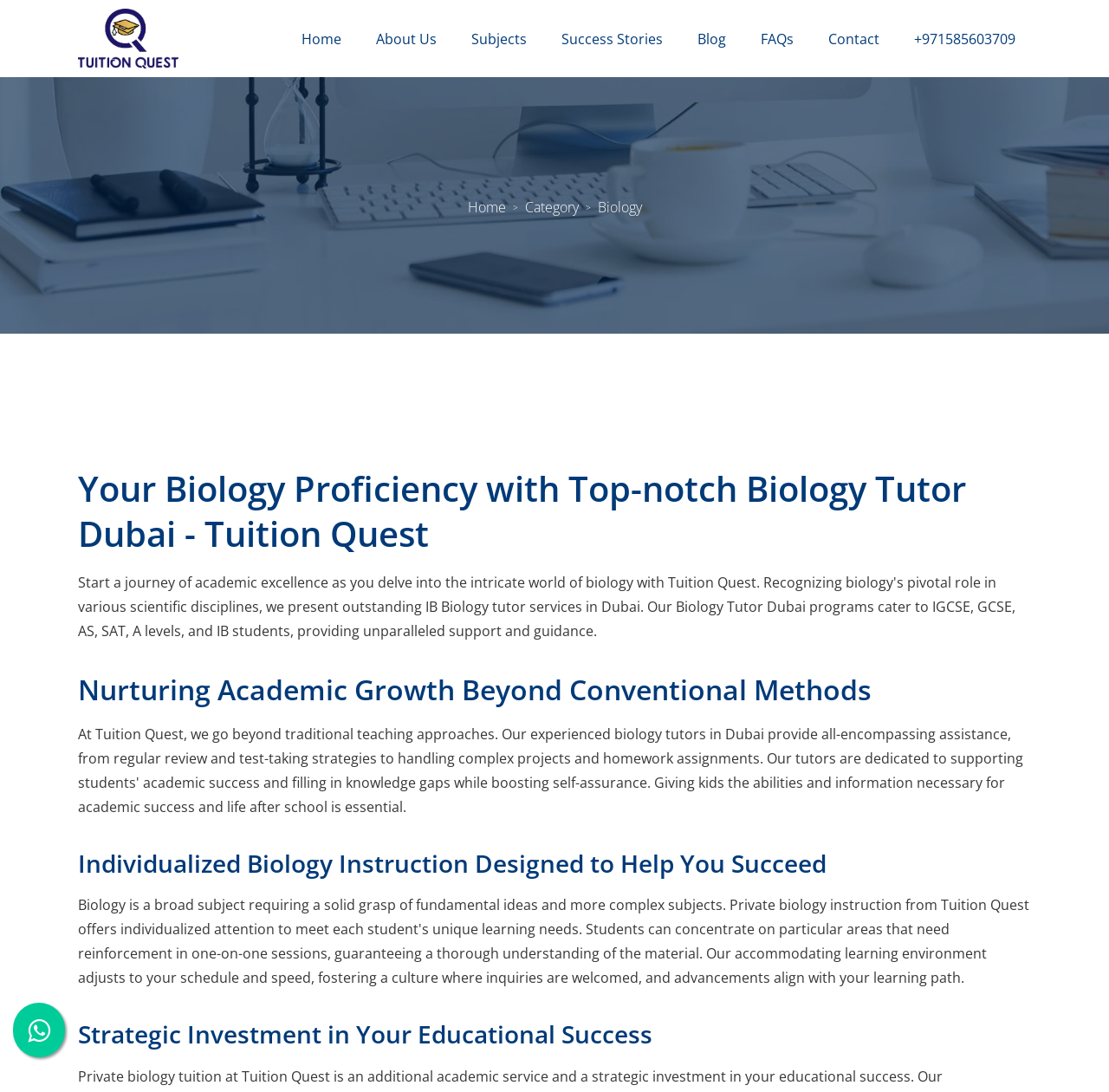Refer to the element description alt="[ Table of Contents ]" and identify the corresponding bounding box in the screenshot. Format the coordinates as (top-left x, top-left y, bottom-right x, bottom-right y) with values in the range of 0 to 1.

None